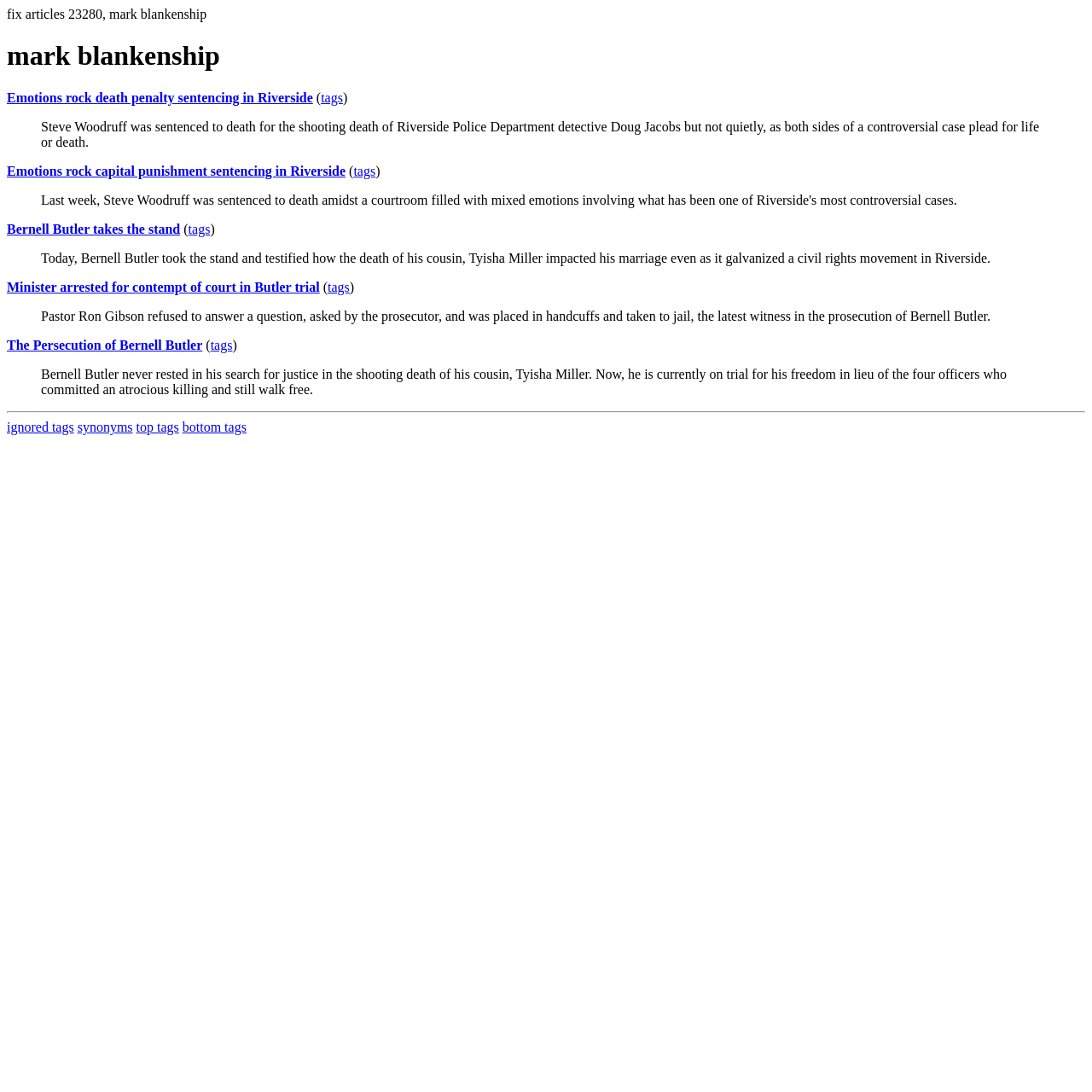Identify the bounding box coordinates of the area that should be clicked in order to complete the given instruction: "View Bernell Butler takes the stand article". The bounding box coordinates should be four float numbers between 0 and 1, i.e., [left, top, right, bottom].

[0.006, 0.203, 0.165, 0.216]